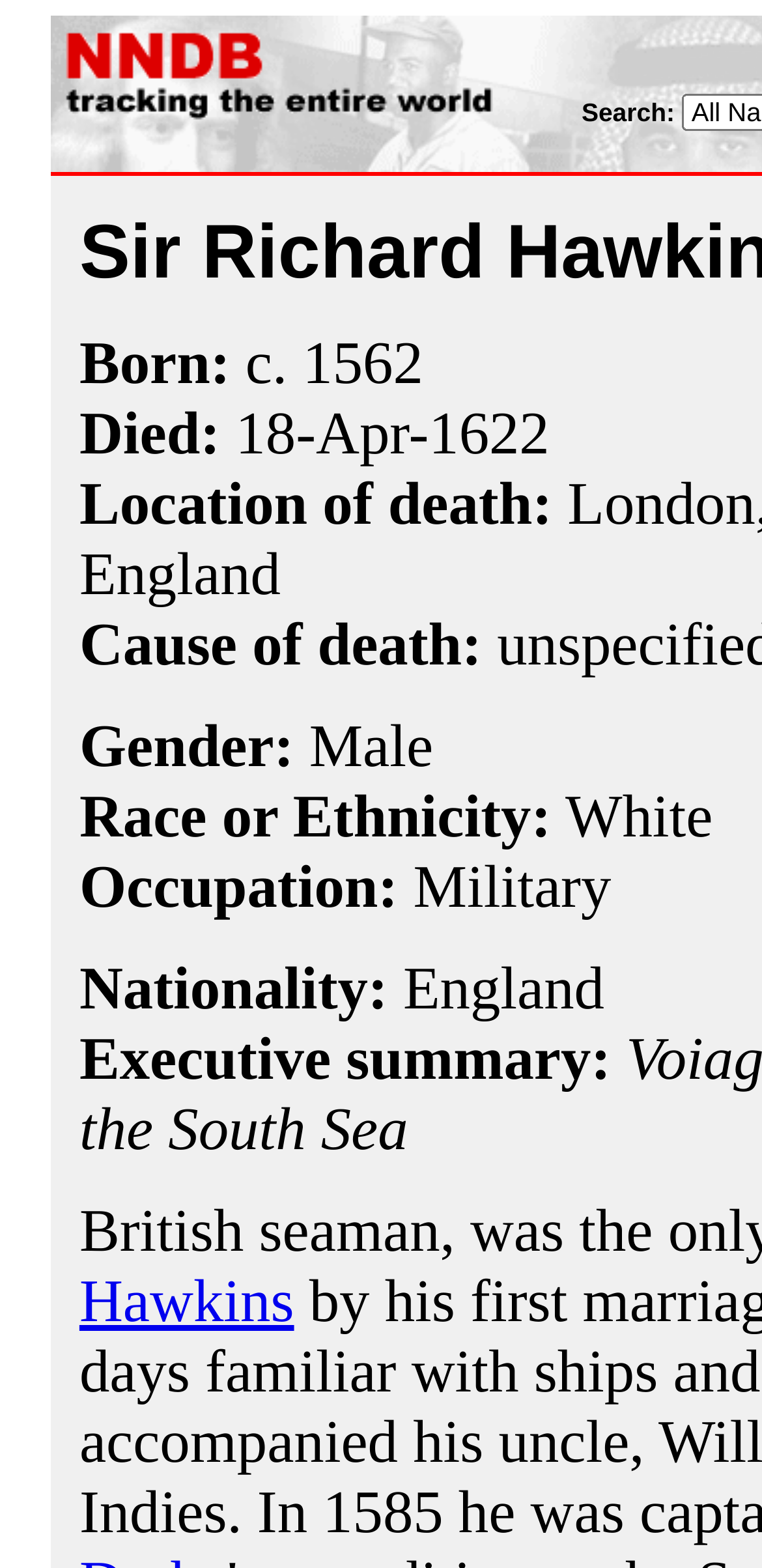Summarize the webpage comprehensively, mentioning all visible components.

The webpage is about Sir Richard Hawkins, a historical figure. At the top, there is a table cell containing a link to "NNDB" with an accompanying image. Below this, there is a section with various details about Sir Richard Hawkins. On the left side, there are labels such as "Died:", "Location of death:", "Cause of death:", "Gender:", "Race or Ethnicity:", "Occupation:", and "Nationality:". 

To the right of these labels, there are corresponding pieces of information. For instance, next to "Died:", there are links to "1562" and "18-Apr" and "1622", indicating the date of his death. Similarly, next to "Location of death:", "Cause of death:", "Gender:", "Race or Ethnicity:", "Occupation:", and "Nationality:", there are respective details about Sir Richard Hawkins. The occupation is specified as "Military", and the nationality is "England". 

Finally, there is a section labeled "Executive summary:" at the bottom, although its content is not specified. Overall, the webpage appears to be a biographical summary of Sir Richard Hawkins, presenting various facts about his life.